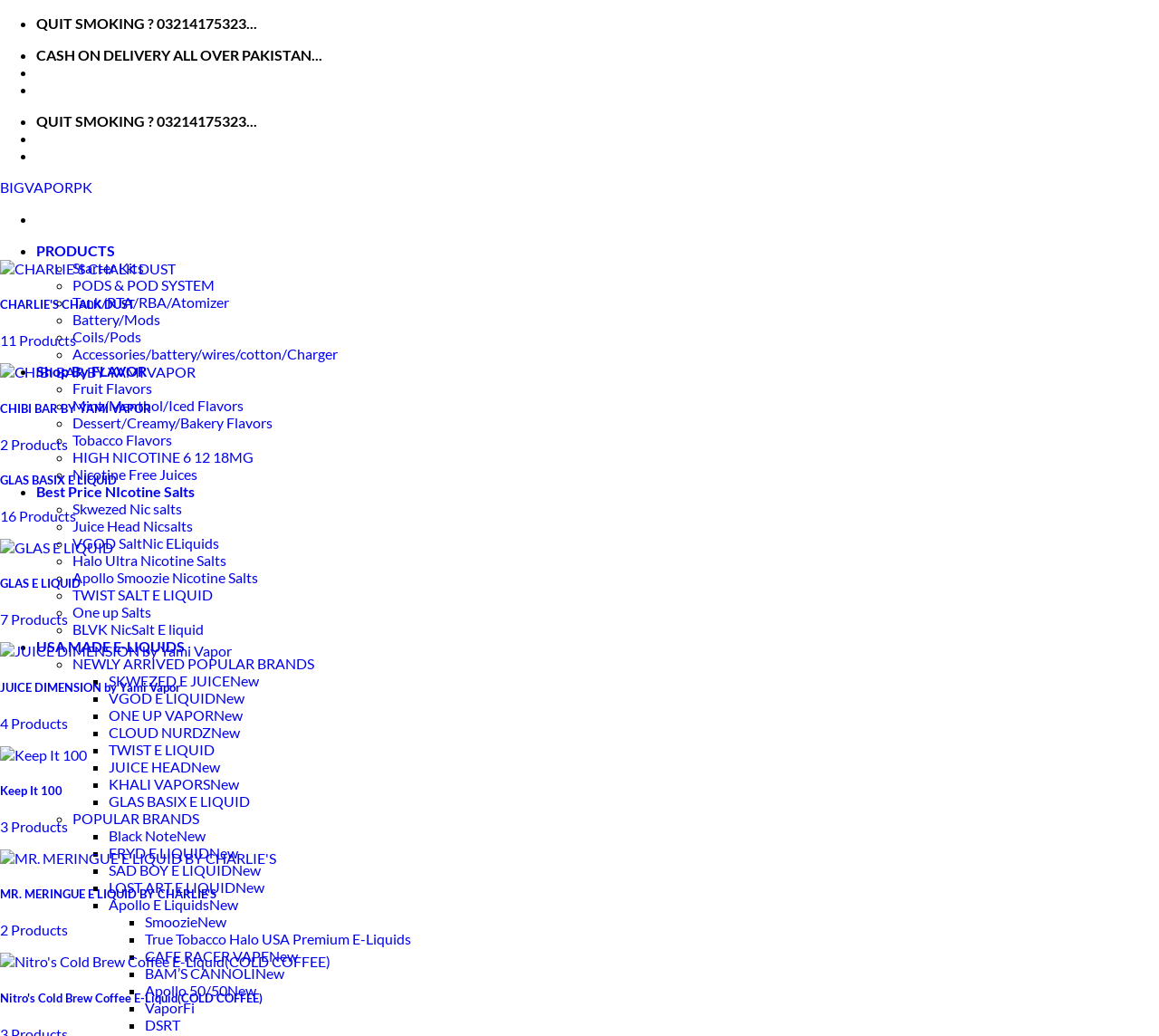Construct a comprehensive caption that outlines the webpage's structure and content.

The webpage is an e-liquid online store, showcasing various brands and flavors of e-liquids. At the top, there is a list of bullet points with short descriptions, including "QUIT SMOKING? 03214175323..." and "CASH ON DELIVERY ALL OVER PAKISTAN...". Below this list, there is a link to "BIGVAPORPK" and a menu with links to different product categories, such as "Starter Kits", "PODS & POD SYSTEM", and "Battery/Mods".

To the right of the menu, there is a list of links to specific e-liquid flavors, including "Fruit Flavors", "Mint/Menthol/Iced Flavors", and "Dessert/Creamy/Bakery Flavors". Below this list, there is another menu with links to nicotine-related products, such as "Best Price NIcotine Salts" and "HIGH NICOTINE 6 12 18MG".

Further down the page, there is a list of links to specific e-liquid brands, including "Skwezed Nic salts", "Juice Head Nicsalts", and "VGOD SaltNic ELiquids". Below this list, there is a menu with links to USA-made e-liquids, and another list of links to newly arrived popular brands, including "SKWEZED E JUICENew" and "VGOD E LIQUIDNew".

Throughout the page, there are various list markers, including bullets, circles, and squares, which are used to separate and organize the different links and categories.